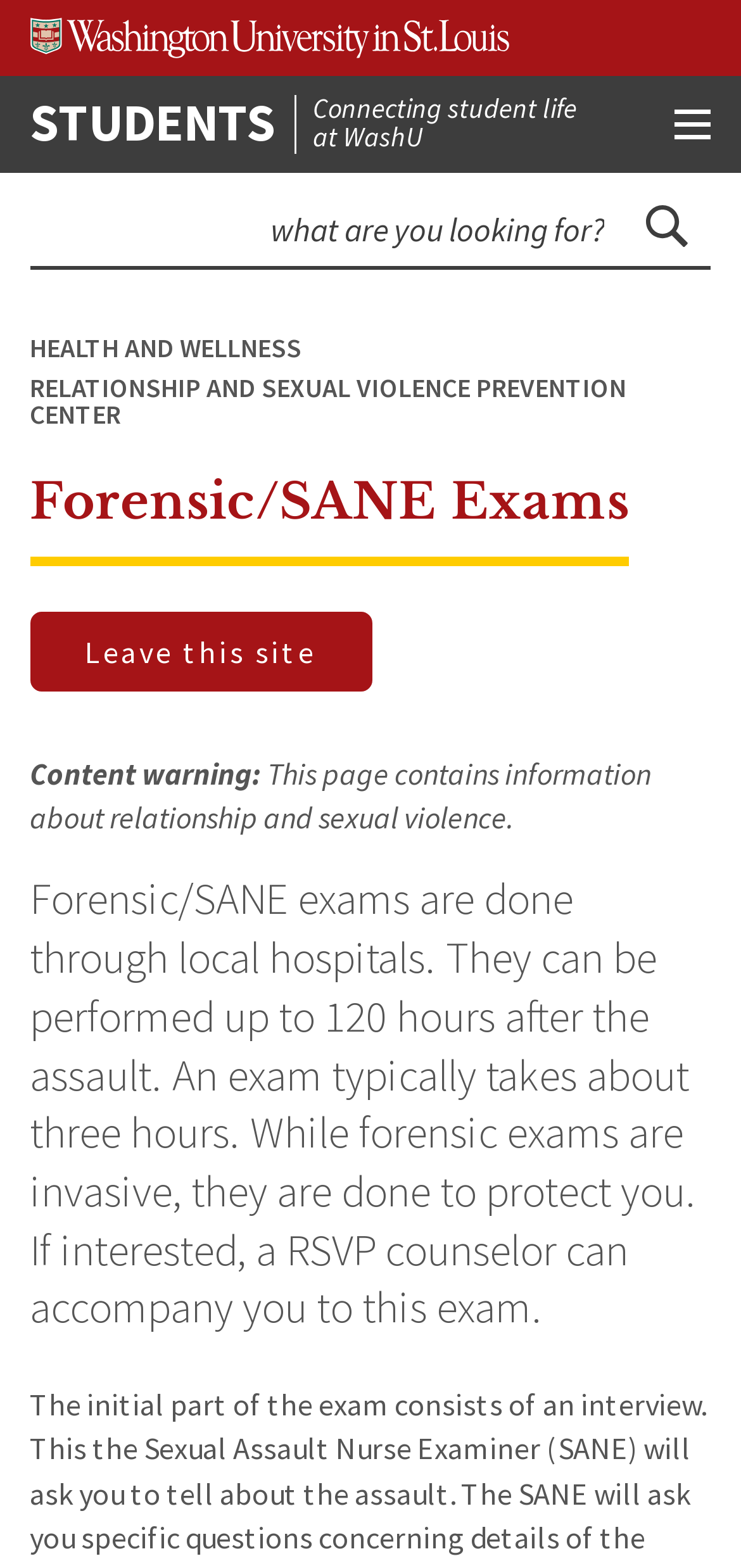Find and provide the bounding box coordinates for the UI element described with: "parent_node: STUDENTS".

[0.87, 0.048, 1.0, 0.11]